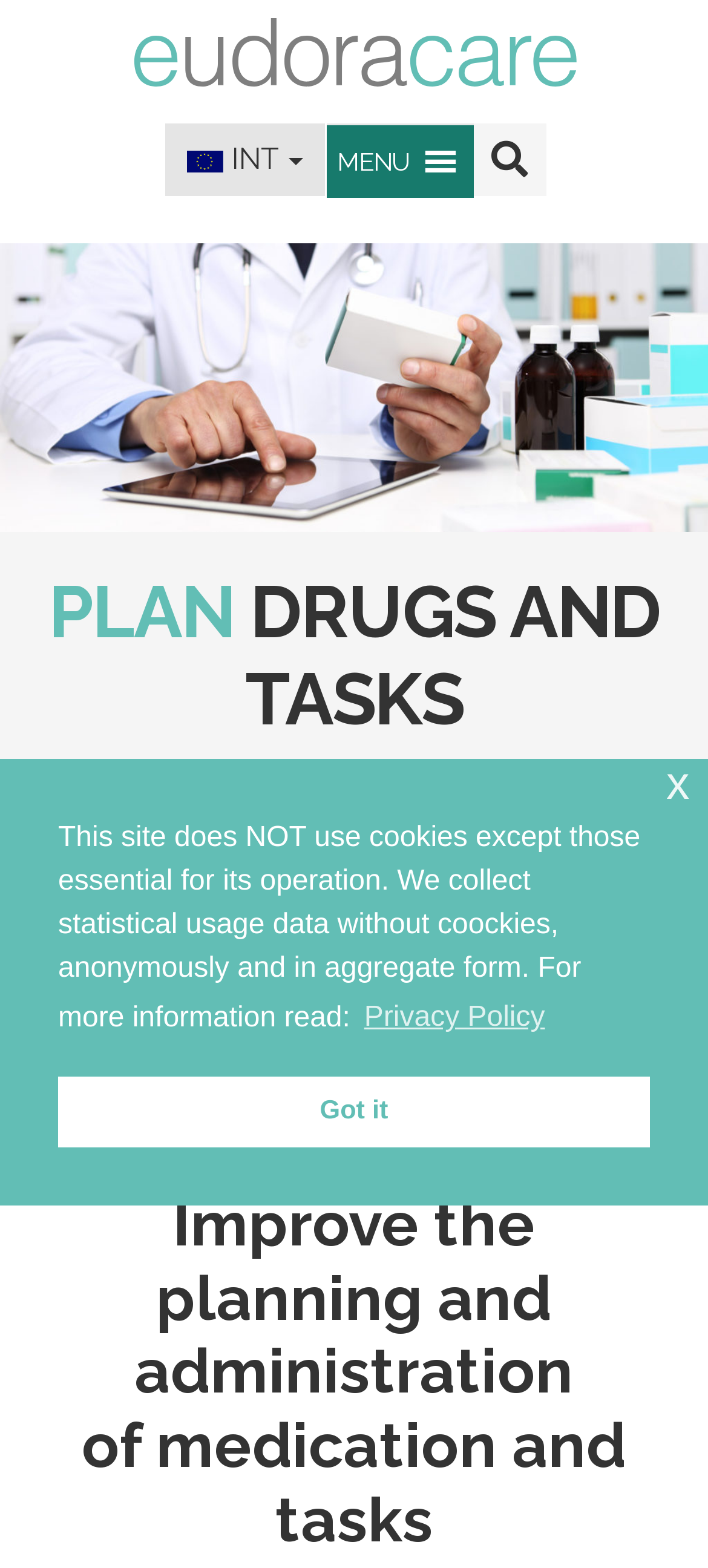Determine the bounding box coordinates for the clickable element to execute this instruction: "Open the menu". Provide the coordinates as four float numbers between 0 and 1, i.e., [left, top, right, bottom].

[0.476, 0.08, 0.578, 0.126]